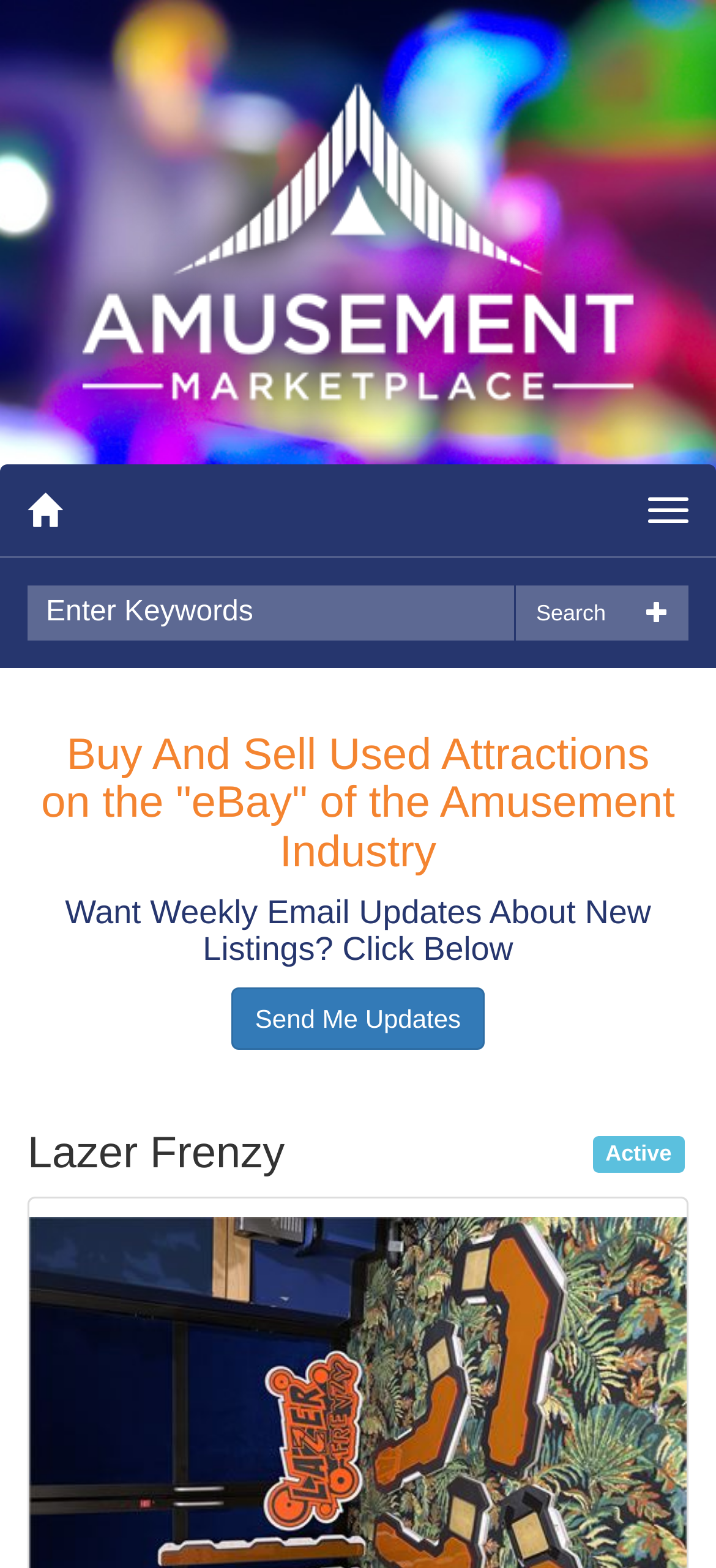What is the text on the top-left corner of the webpage?
Look at the image and answer the question using a single word or phrase.

Amusement Marketplace